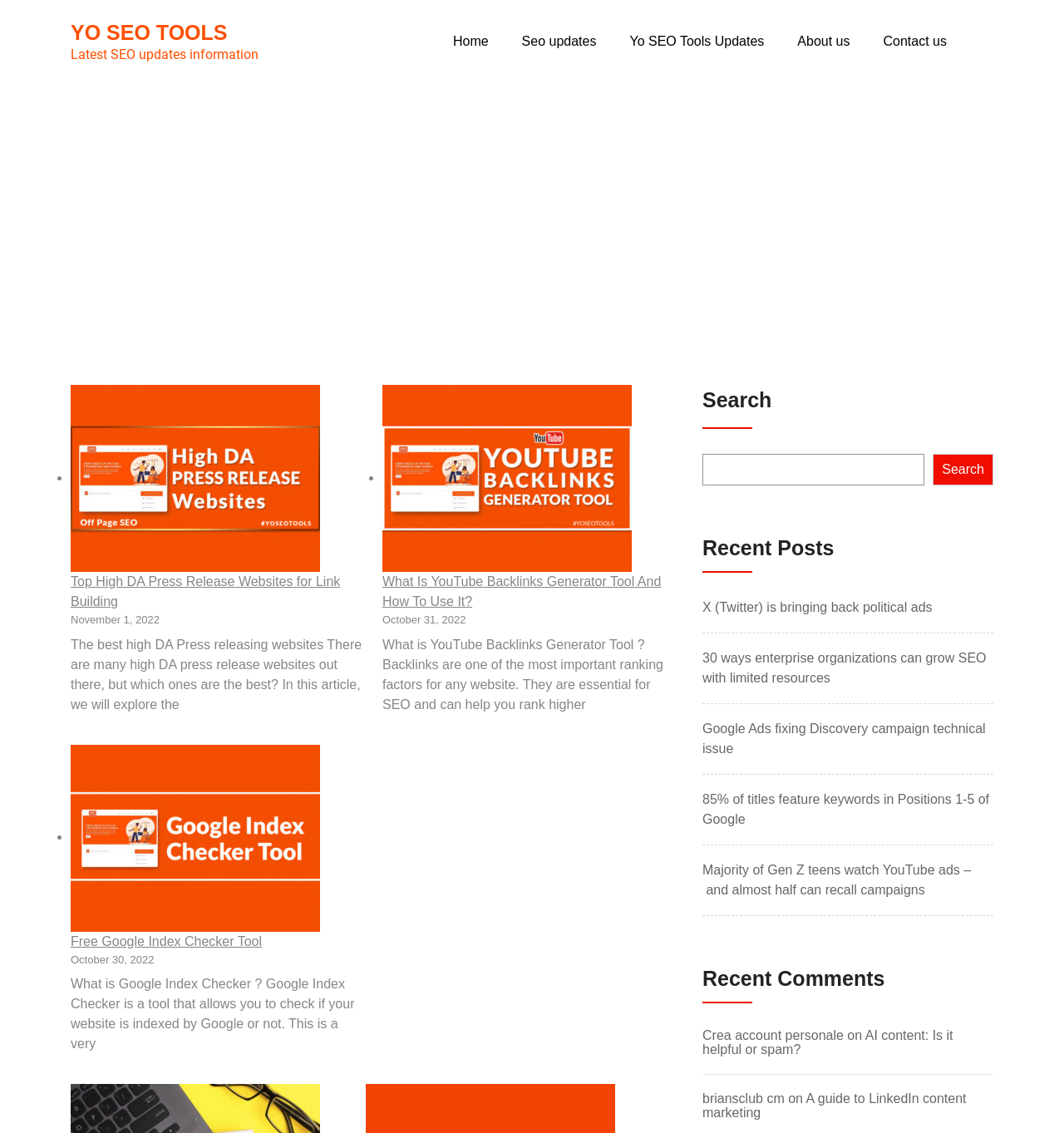Pinpoint the bounding box coordinates of the area that must be clicked to complete this instruction: "Click on the 'YO SEO TOOLS' link".

[0.066, 0.017, 0.243, 0.057]